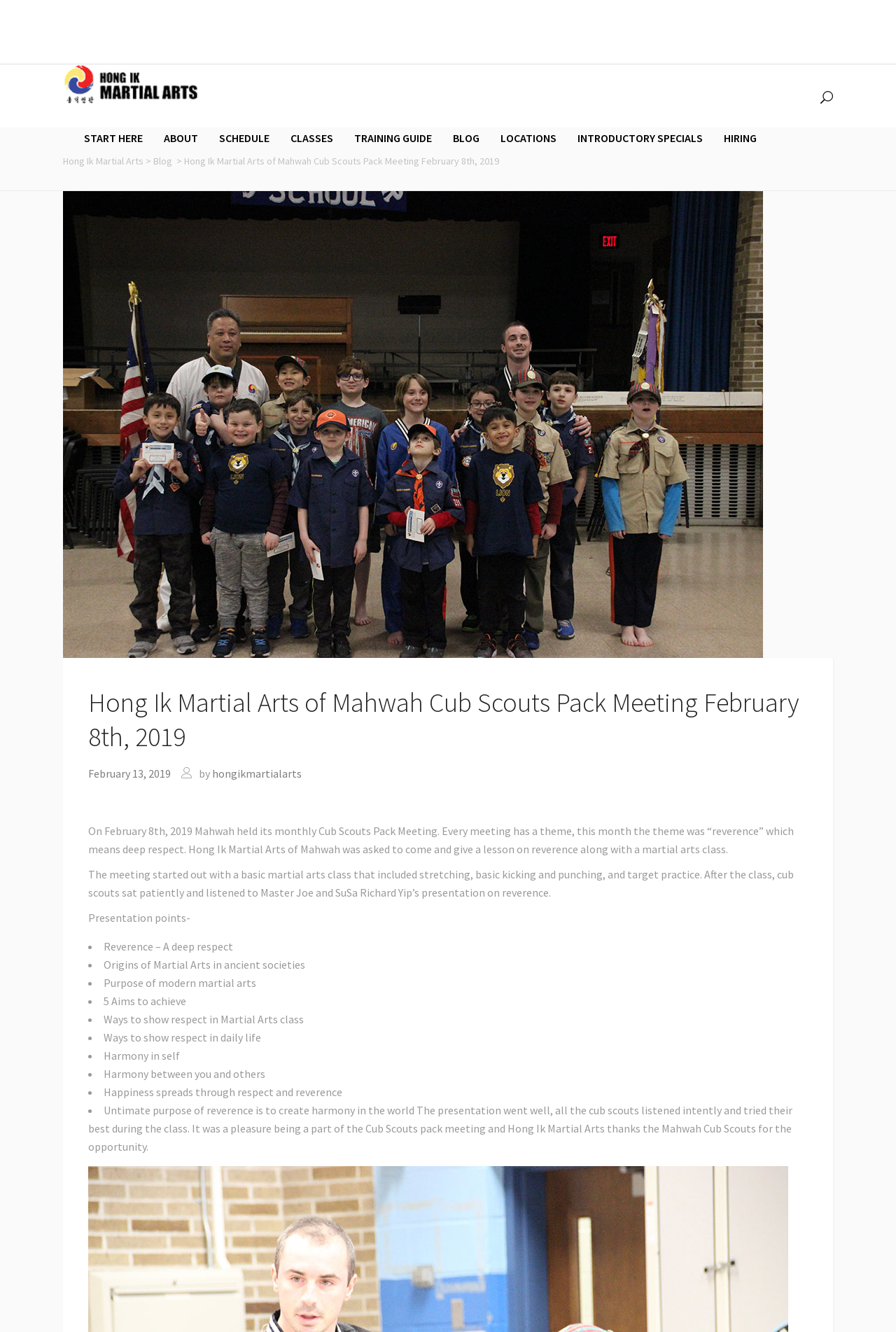Locate the bounding box coordinates of the element's region that should be clicked to carry out the following instruction: "Learn about 'TRAINING GUIDE'". The coordinates need to be four float numbers between 0 and 1, i.e., [left, top, right, bottom].

[0.384, 0.079, 0.494, 0.127]